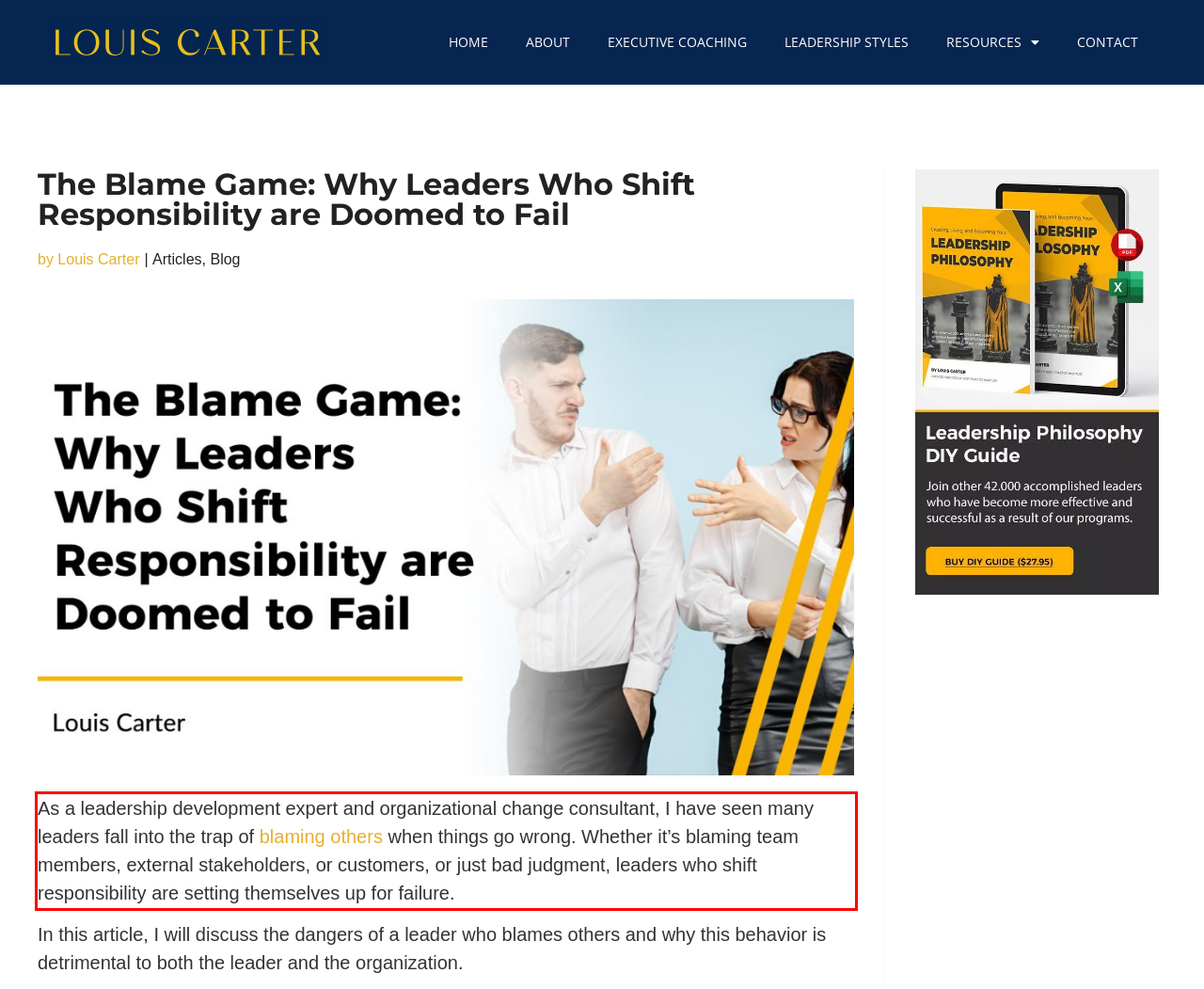You are provided with a screenshot of a webpage that includes a red bounding box. Extract and generate the text content found within the red bounding box.

As a leadership development expert and organizational change consultant, I have seen many leaders fall into the trap of blaming others when things go wrong. Whether it’s blaming team members, external stakeholders, or customers, or just bad judgment, leaders who shift responsibility are setting themselves up for failure.